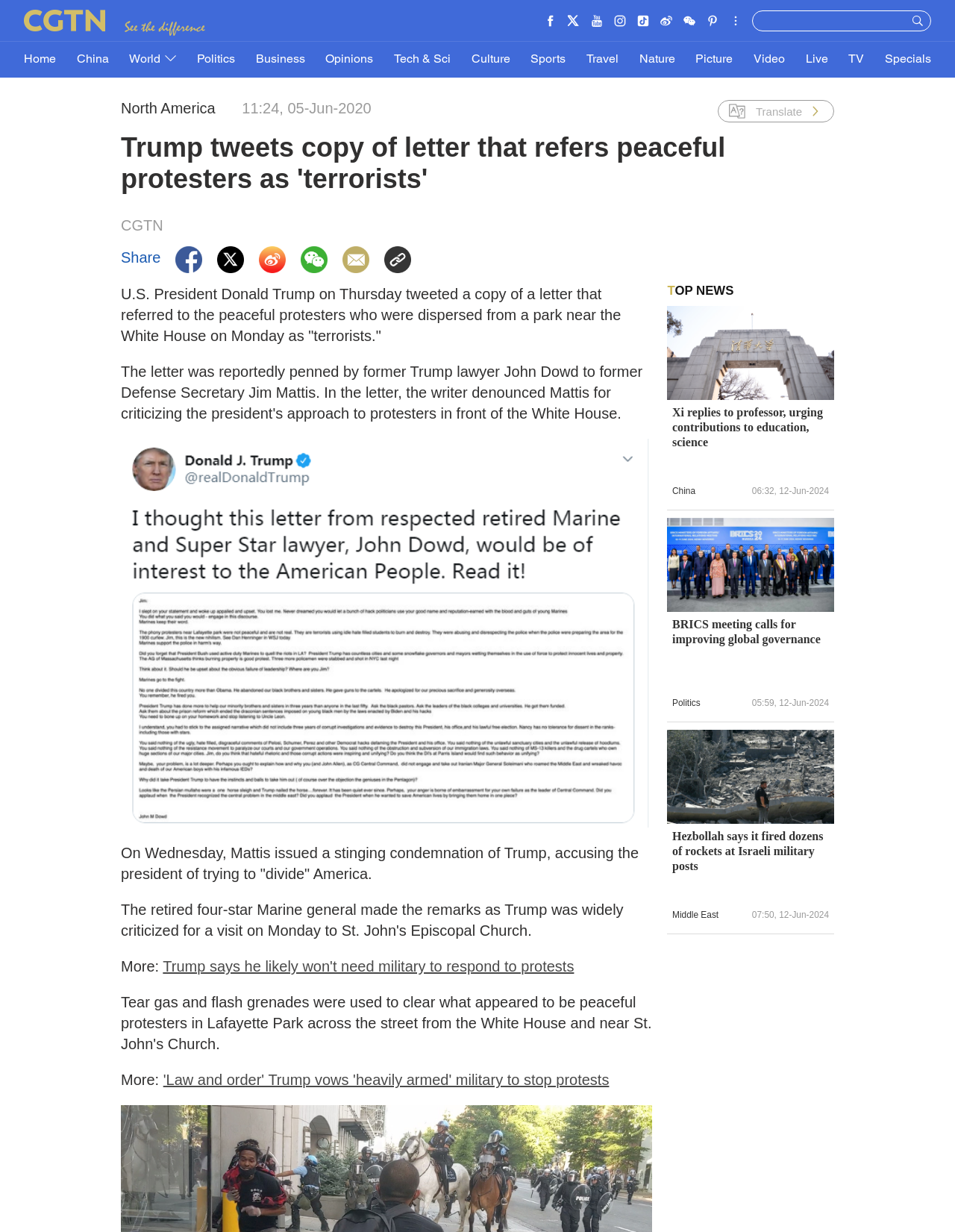Please locate the bounding box coordinates of the element's region that needs to be clicked to follow the instruction: "Click on the 'Share' button". The bounding box coordinates should be provided as four float numbers between 0 and 1, i.e., [left, top, right, bottom].

[0.127, 0.202, 0.168, 0.216]